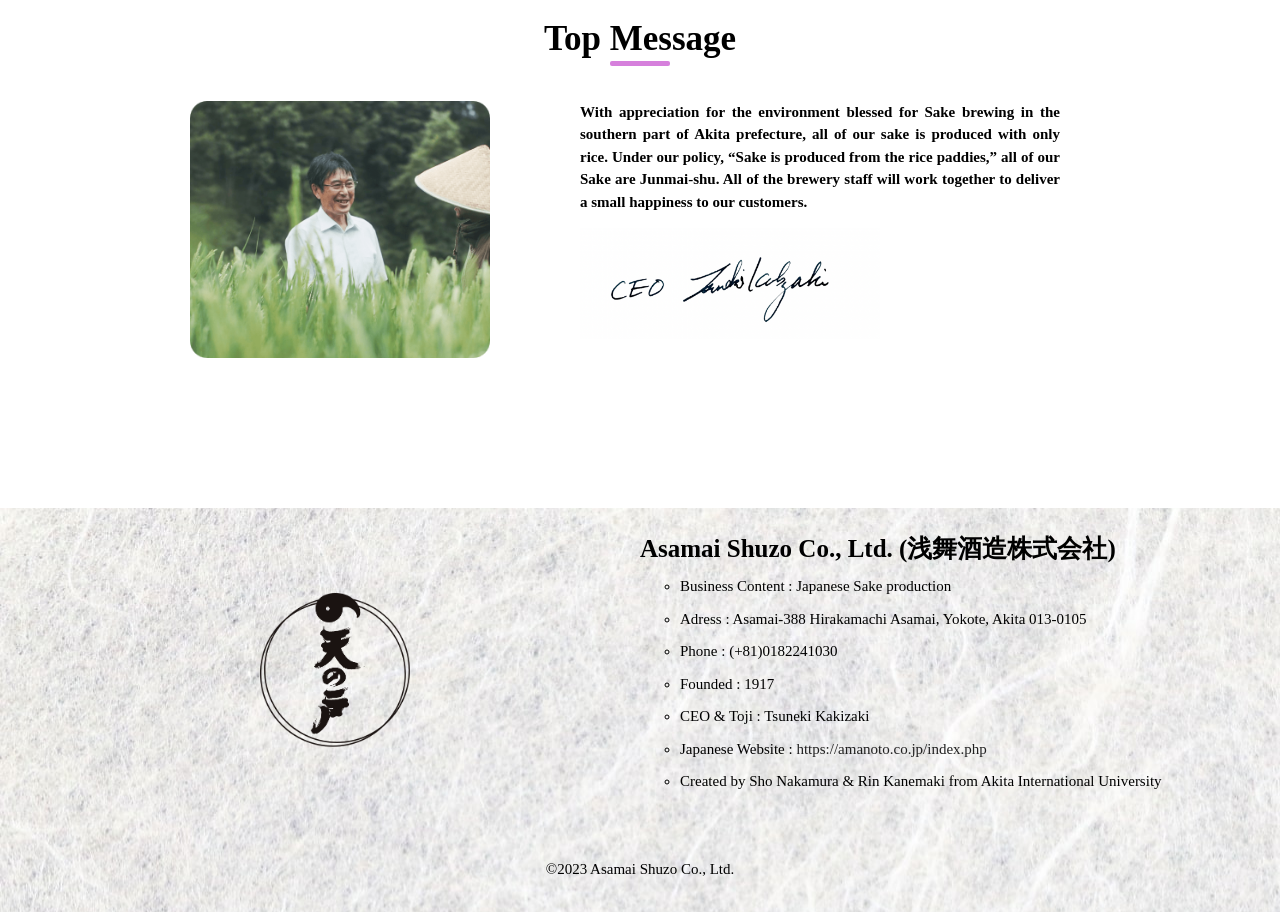Extract the bounding box coordinates for the UI element described by the text: "https://amanoto.co.jp/index.php". The coordinates should be in the form of [left, top, right, bottom] with values between 0 and 1.

[0.622, 0.812, 0.771, 0.83]